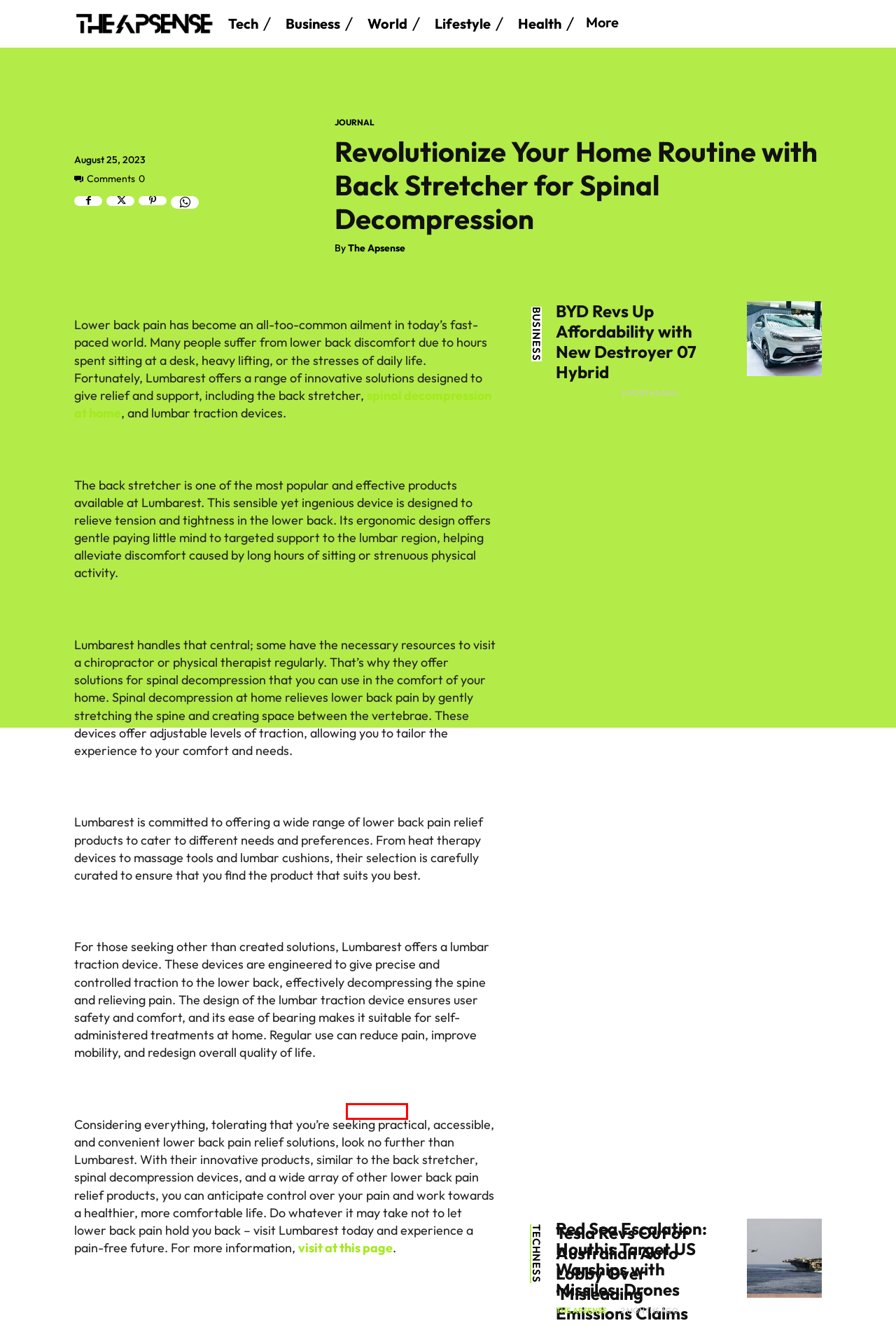Analyze the screenshot of a webpage featuring a red rectangle around an element. Pick the description that best fits the new webpage after interacting with the element inside the red bounding box. Here are the candidates:
A. Health Archives - The Apsense
B. BYD Revs Up Affordability with New Destroyer 07 Hybrid - The Apsense
C. World Archives - The Apsense
D. Tech Archives - The Apsense
E. Business Archives - The Apsense
F. The Apsense, Author at The Apsense
G. Lifestyle Archives - The Apsense
H. Journal Archives - The Apsense

F